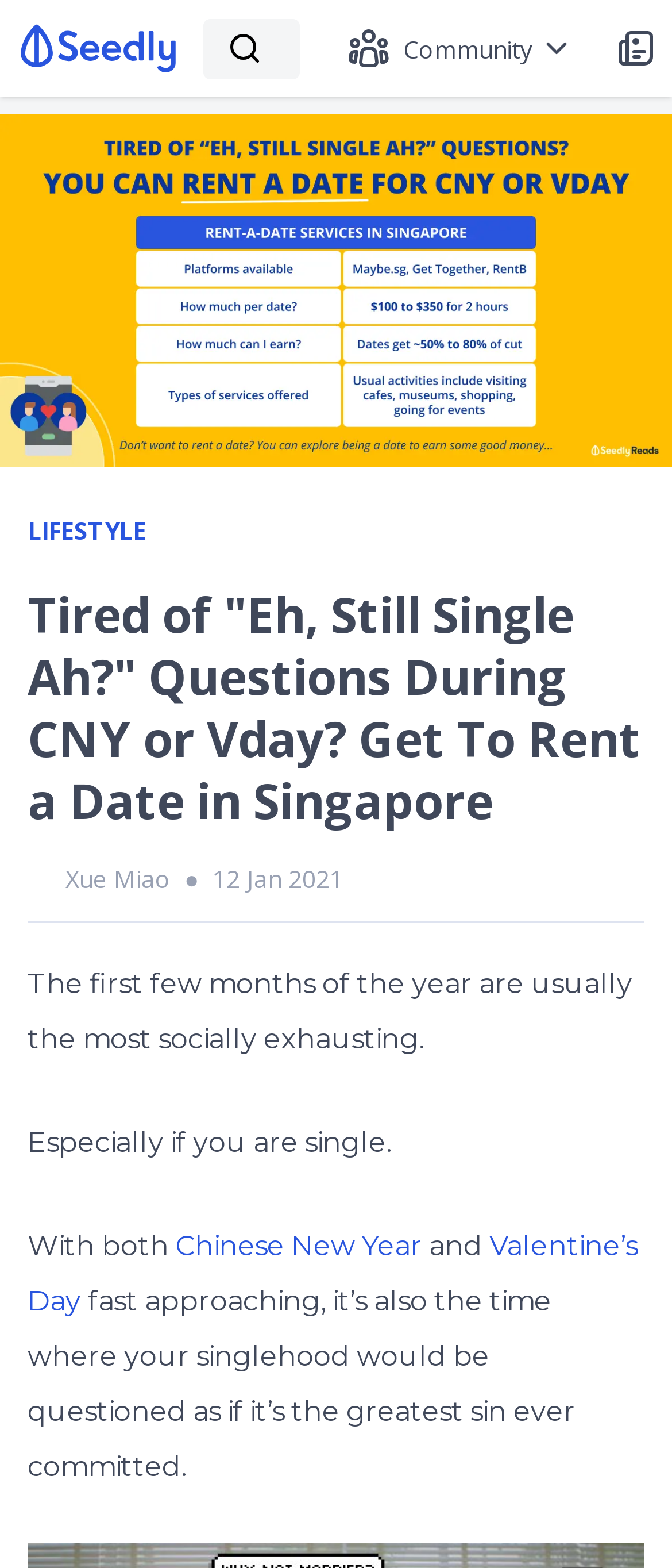When was the article published? Examine the screenshot and reply using just one word or a brief phrase.

12 Jan 2021